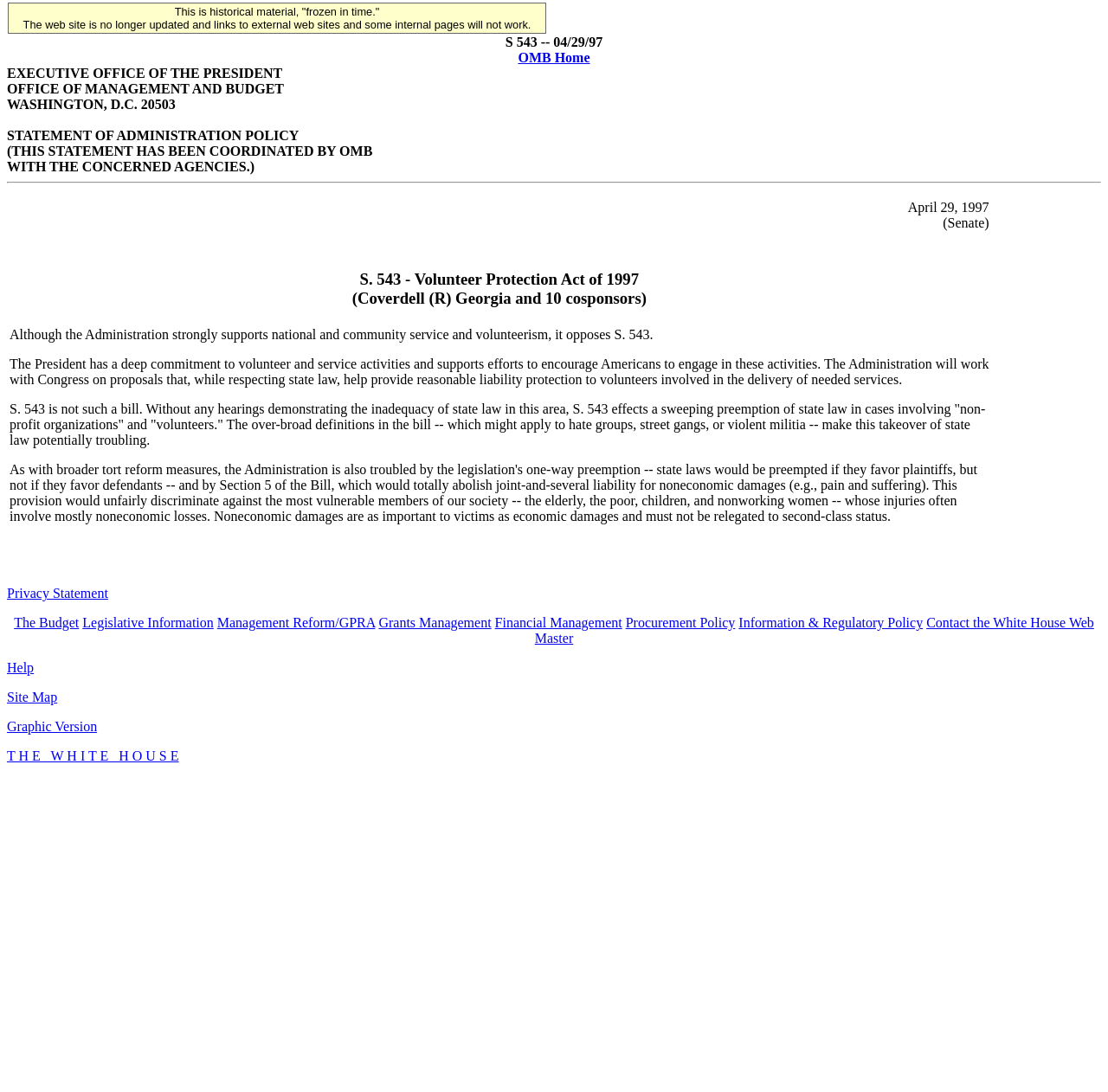Bounding box coordinates are to be given in the format (top-left x, top-left y, bottom-right x, bottom-right y). All values must be floating point numbers between 0 and 1. Provide the bounding box coordinate for the UI element described as: Information & Regulatory Policy

[0.667, 0.564, 0.833, 0.577]